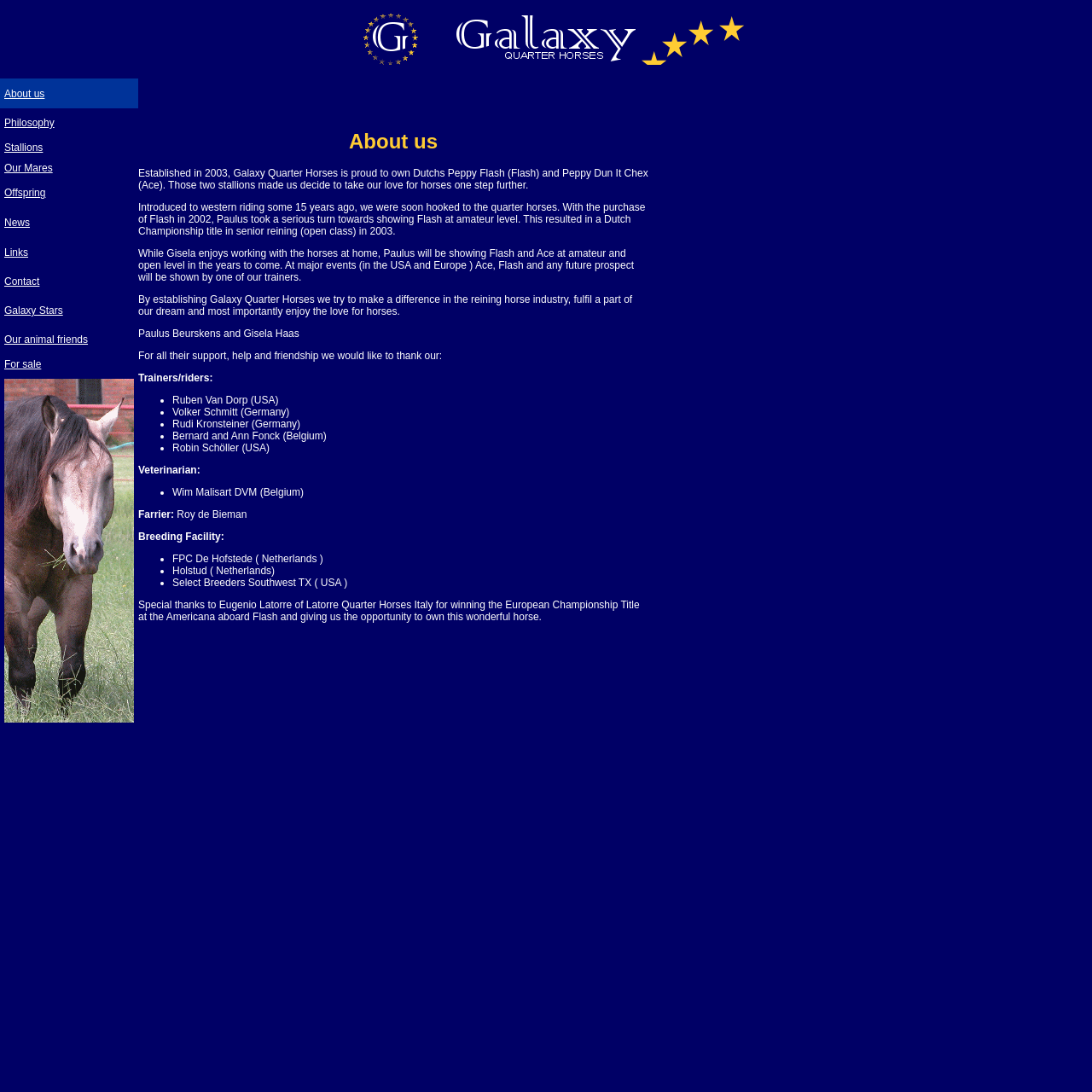What is the purpose of Galaxy Quarter Horses?
Based on the visual, give a brief answer using one word or a short phrase.

To make a difference in the reining horse industry